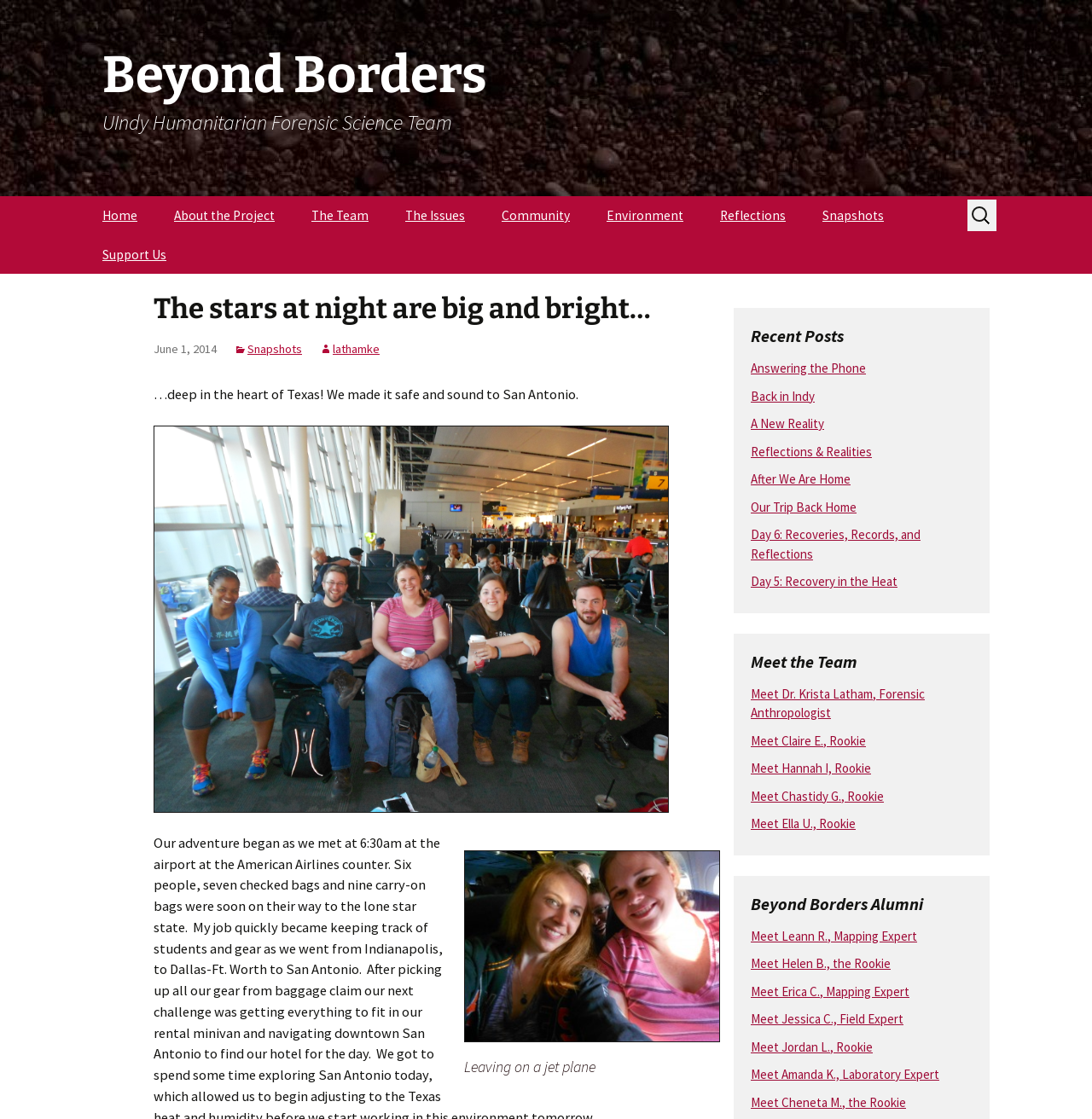Give a one-word or short phrase answer to the question: 
What is the date of the blog post?

June 1, 2014